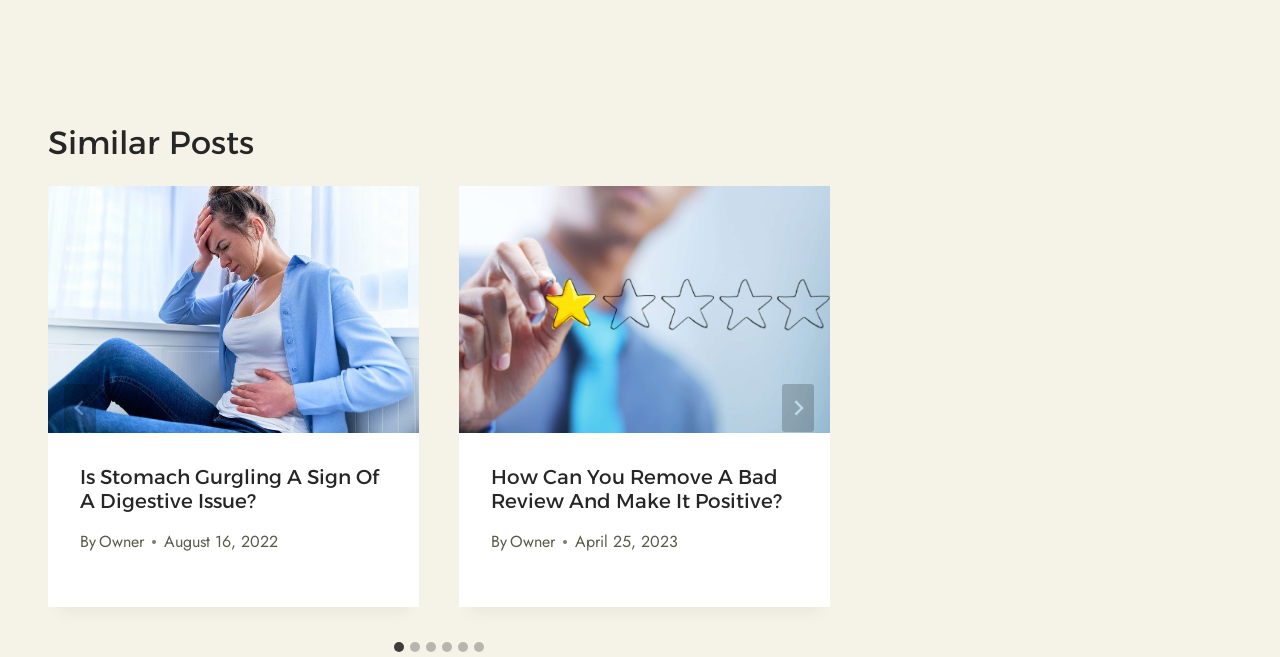Pinpoint the bounding box coordinates of the clickable element to carry out the following instruction: "Click the 'Next' button."

[0.611, 0.585, 0.636, 0.658]